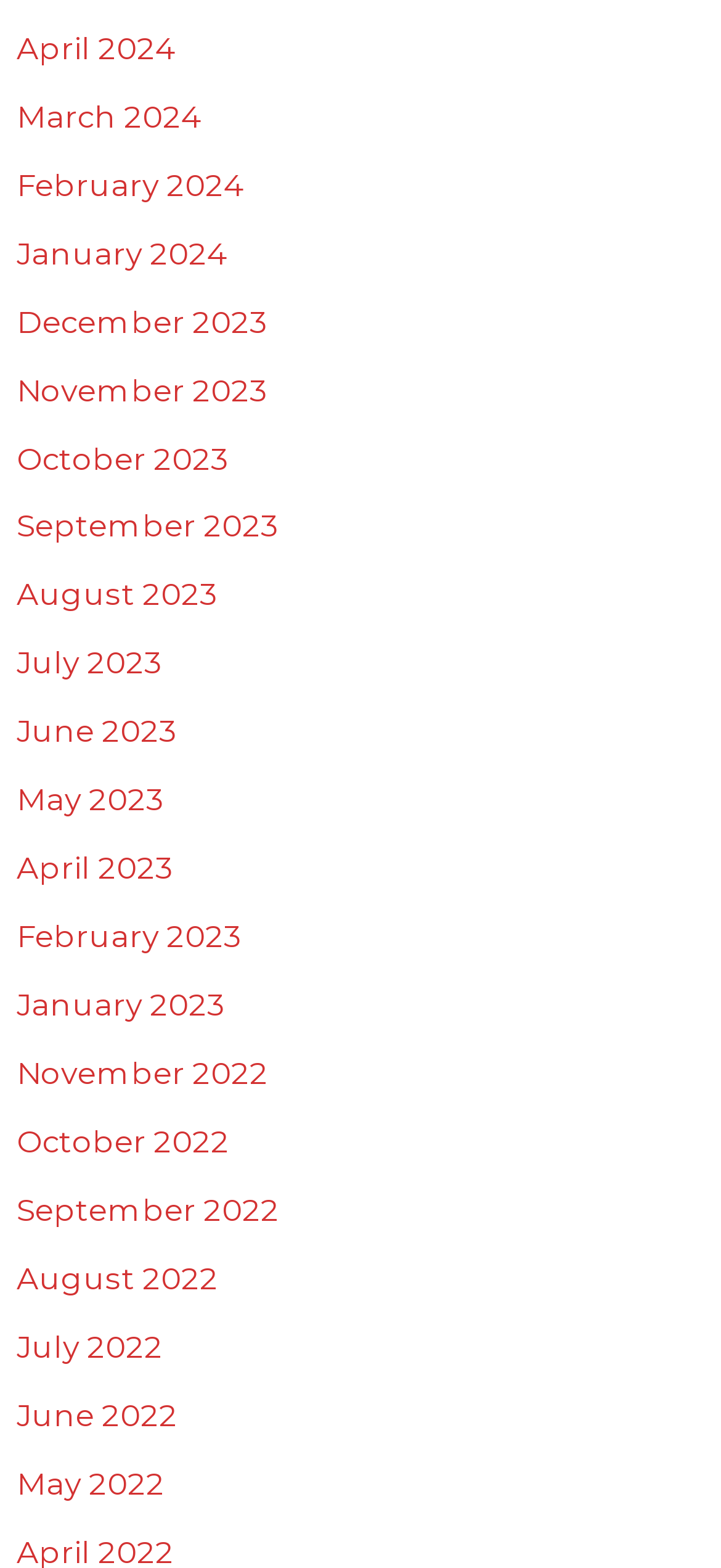How many months are listed in 2023?
Please elaborate on the answer to the question with detailed information.

I can count the number of links corresponding to each month in 2023, and I find that there are 12 months listed, from January 2023 to December 2023.